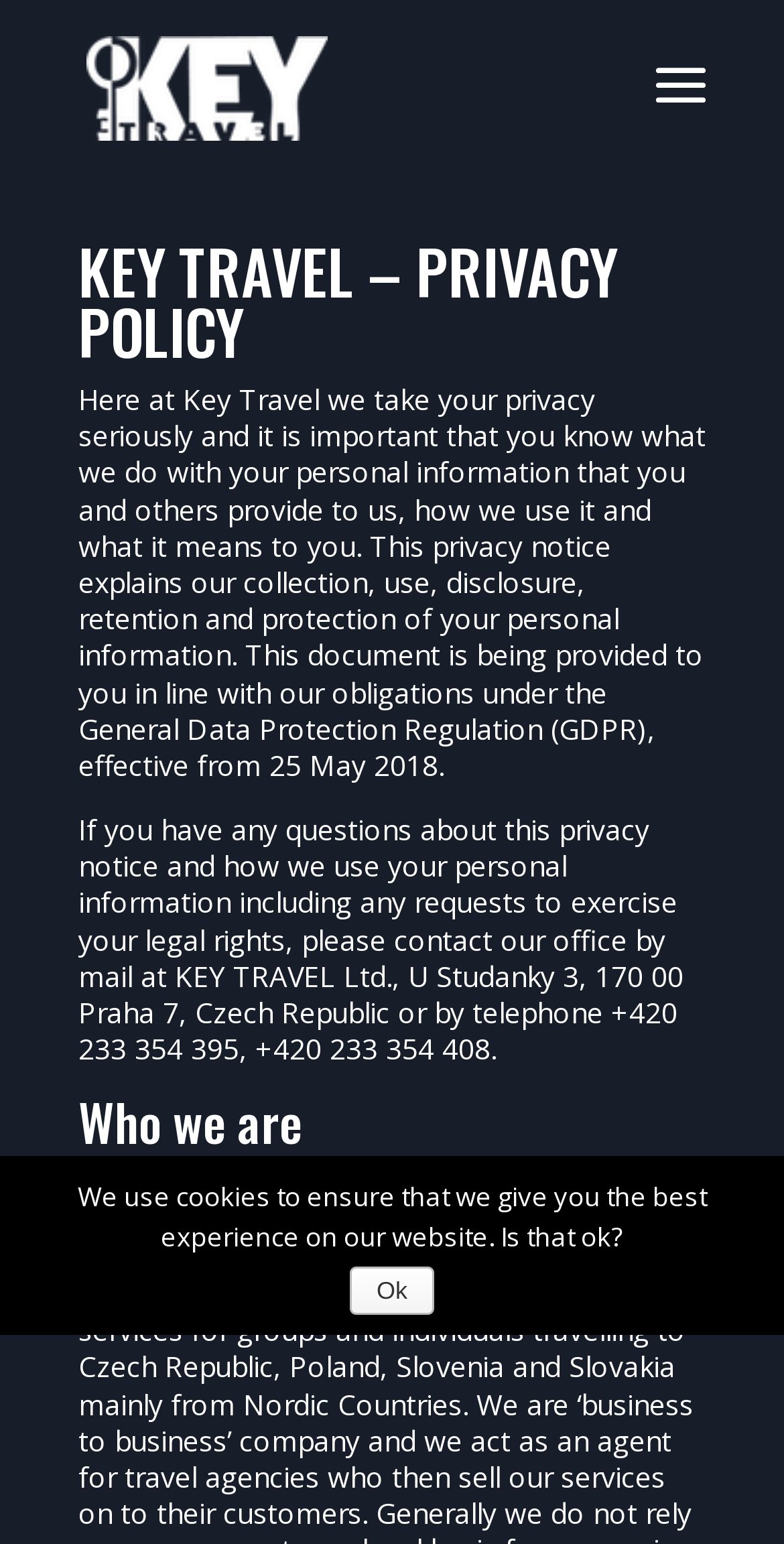What is the purpose of this webpage? Please answer the question using a single word or phrase based on the image.

To explain privacy policy